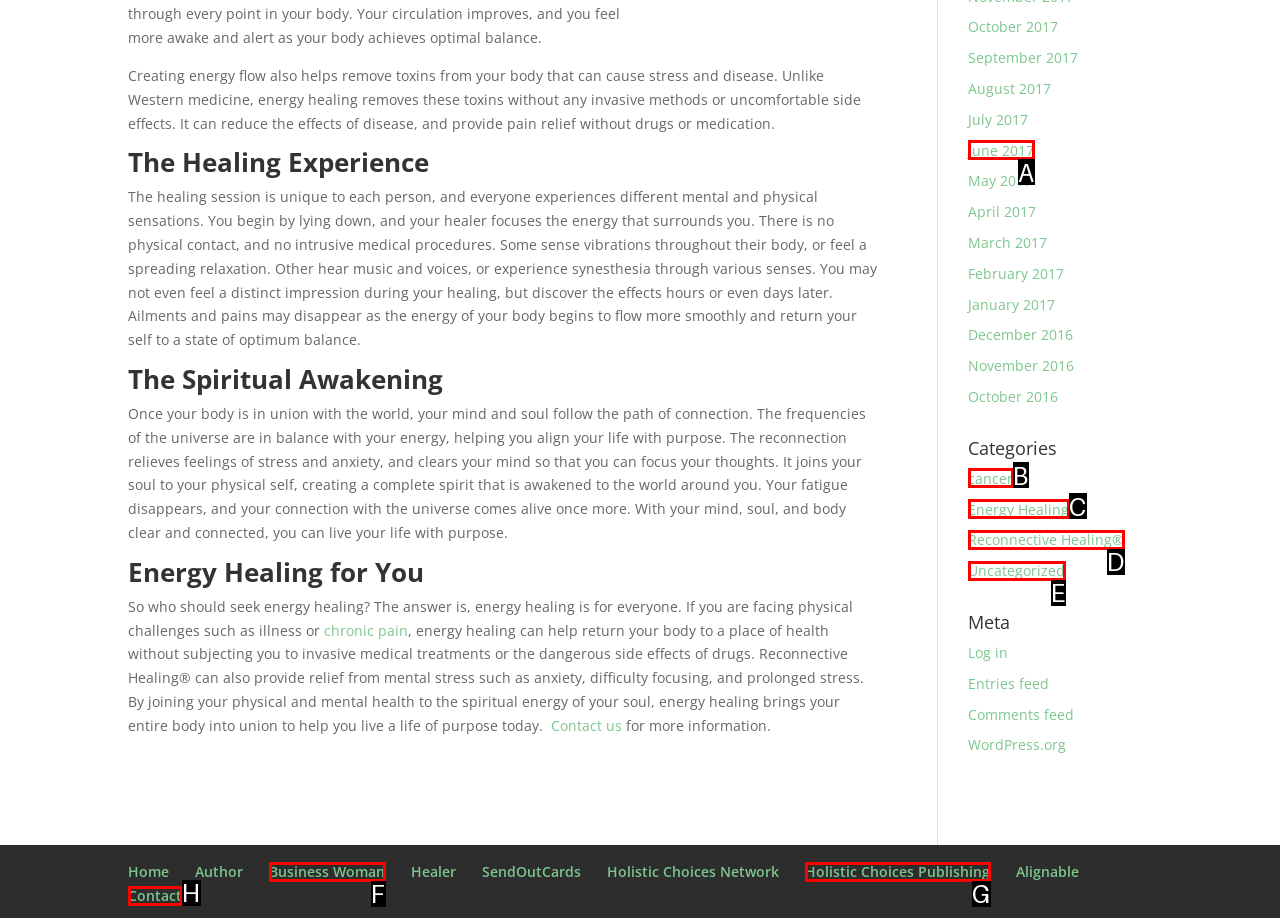From the provided options, which letter corresponds to the element described as: June 2017
Answer with the letter only.

A